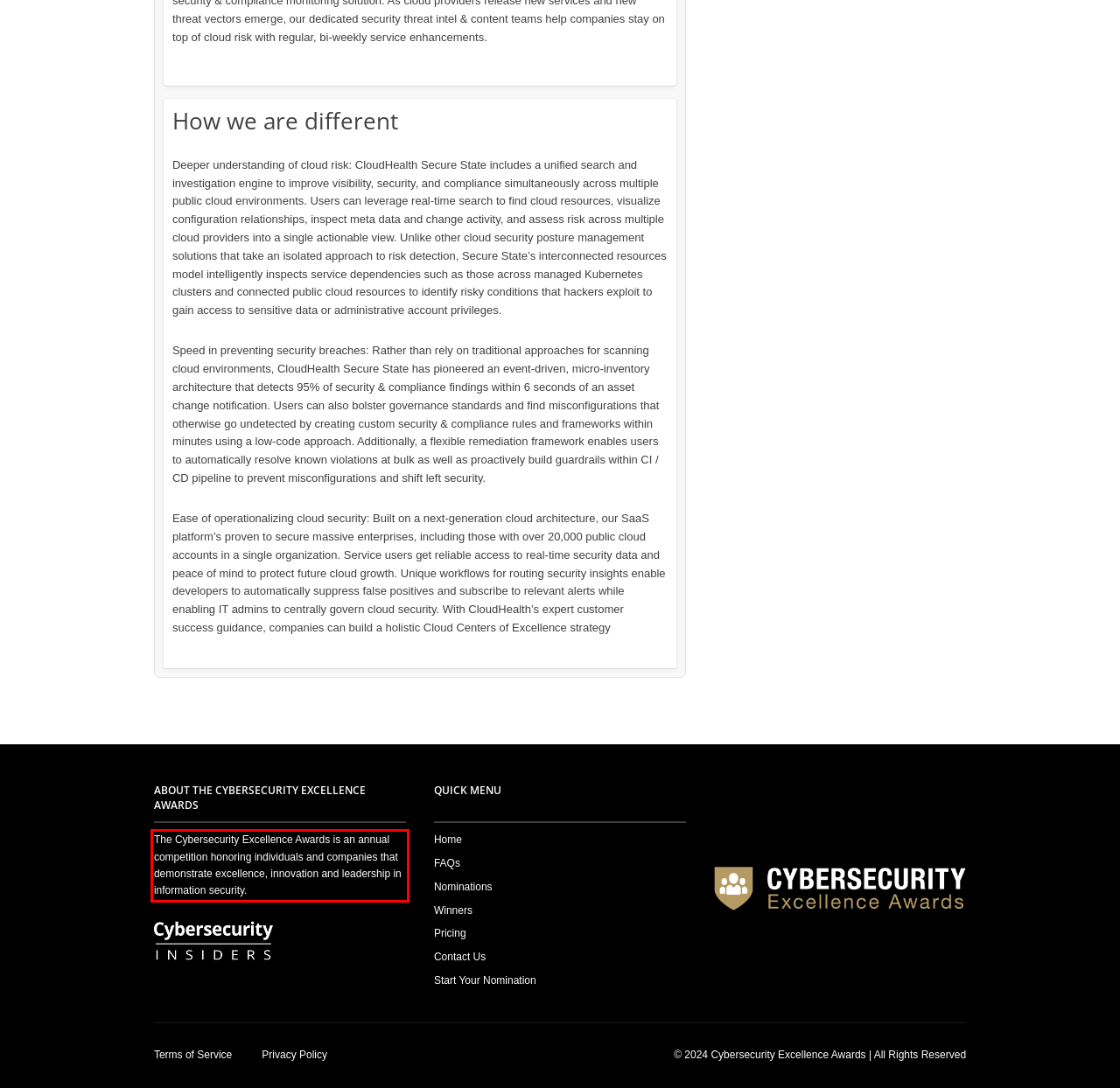Identify and transcribe the text content enclosed by the red bounding box in the given screenshot.

The Cybersecurity Excellence Awards is an annual competition honoring individuals and companies that demonstrate excellence, innovation and leadership in information security.